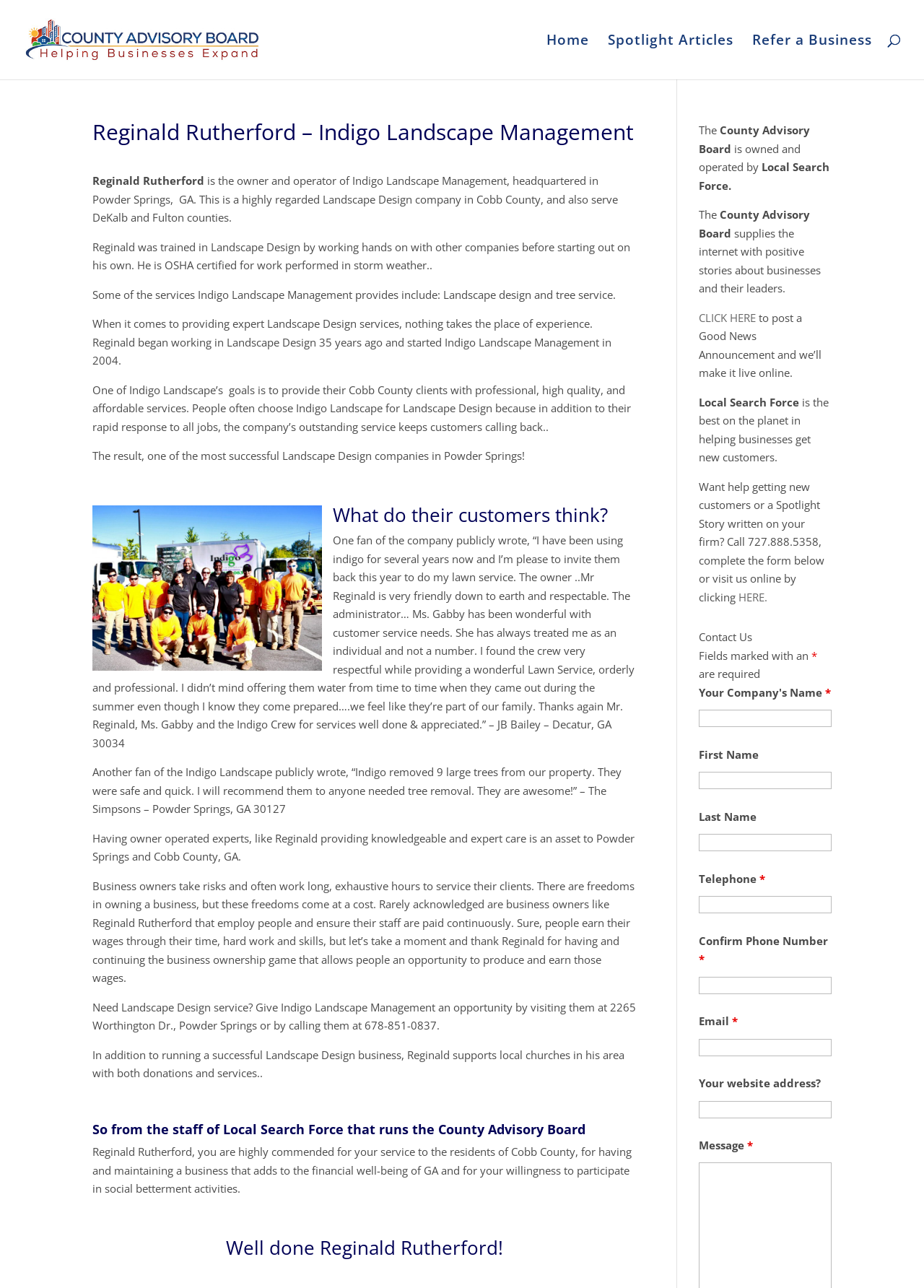Pinpoint the bounding box coordinates of the element that must be clicked to accomplish the following instruction: "Click the 'County Advisory Board' link". The coordinates should be in the format of four float numbers between 0 and 1, i.e., [left, top, right, bottom].

[0.027, 0.024, 0.454, 0.035]